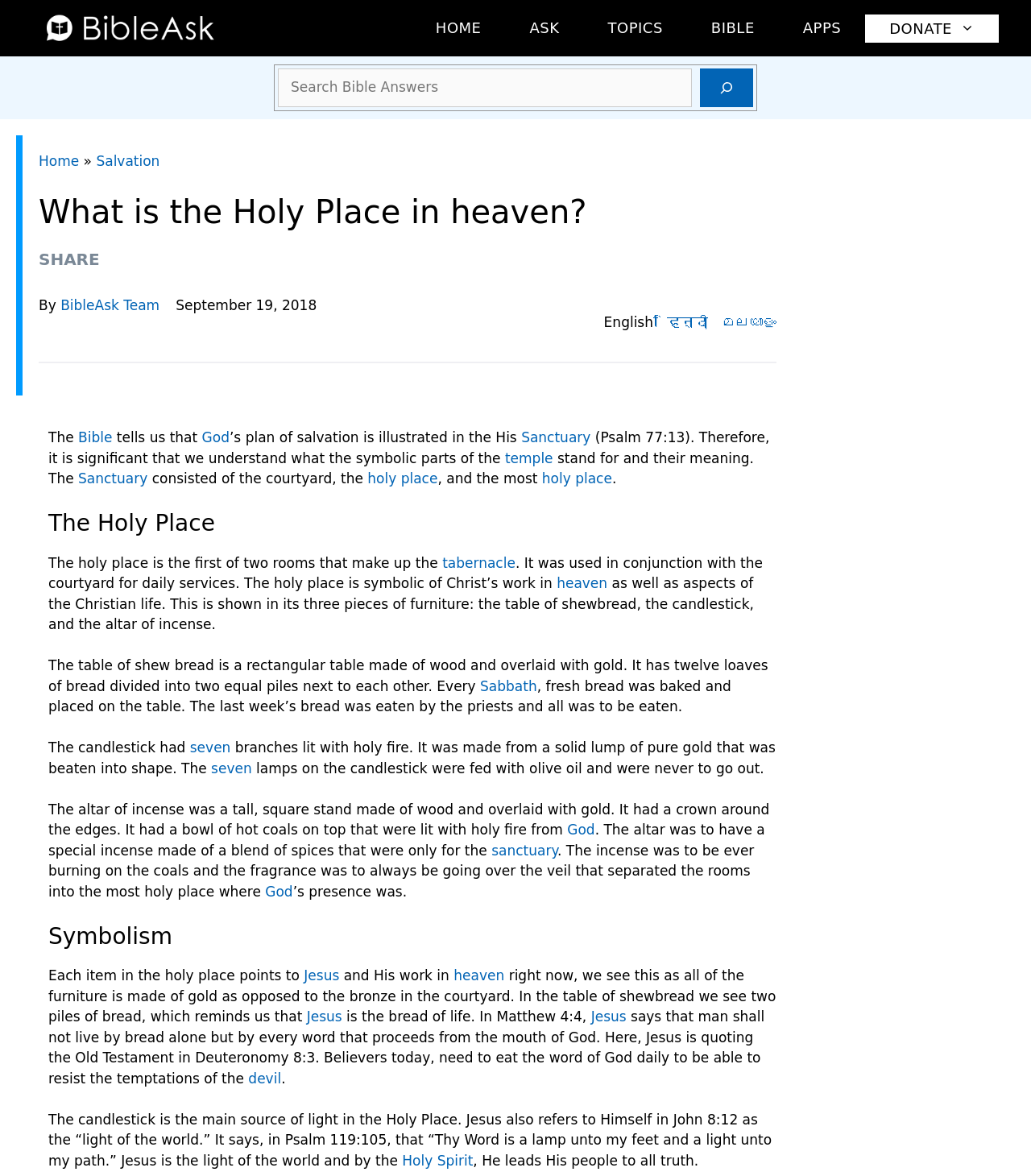Please determine the bounding box coordinates of the element's region to click for the following instruction: "Learn about the Holy Place".

[0.047, 0.434, 0.753, 0.457]